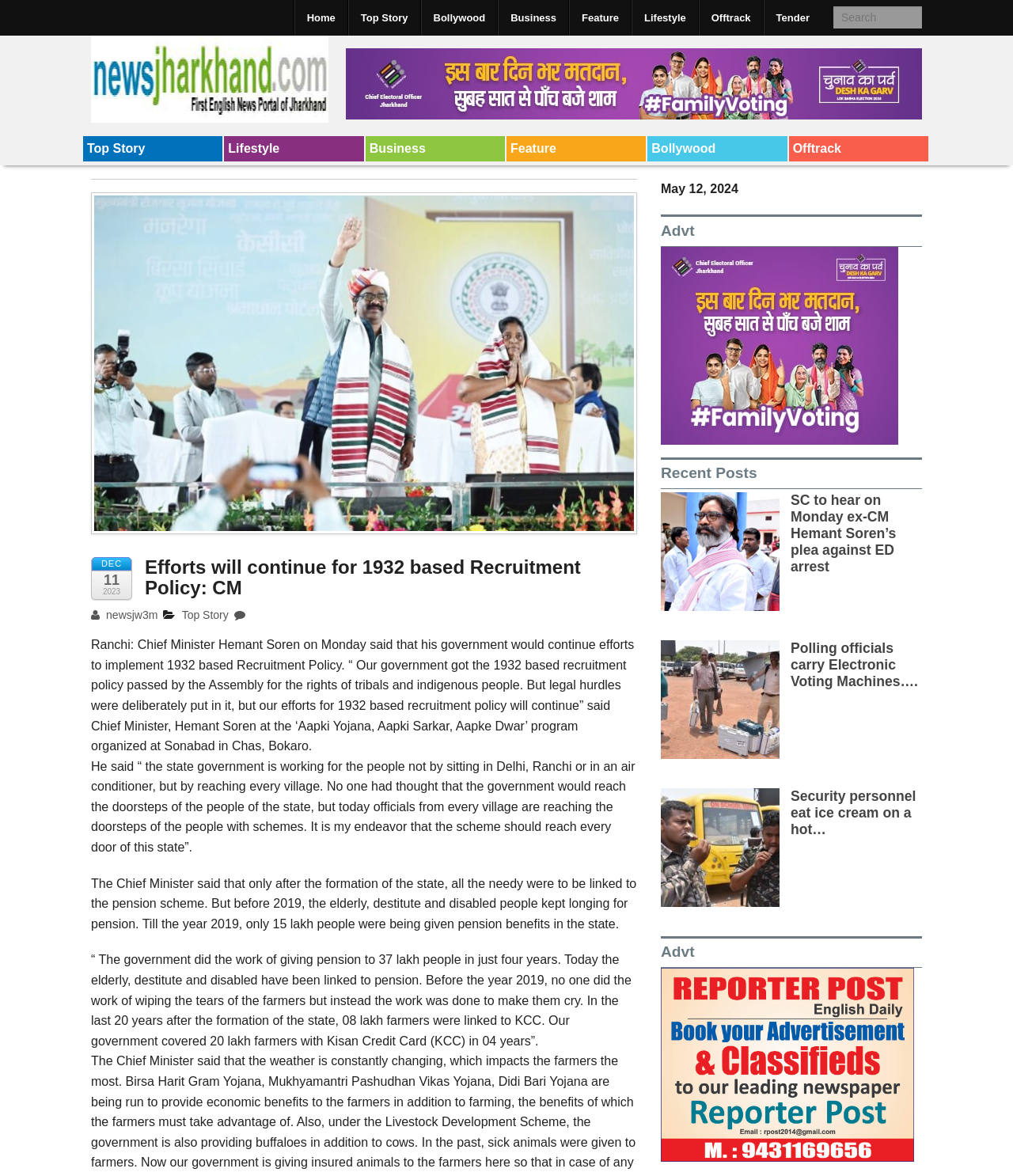Identify and extract the main heading from the webpage.

Efforts will continue for 1932 based Recruitment Policy: CM